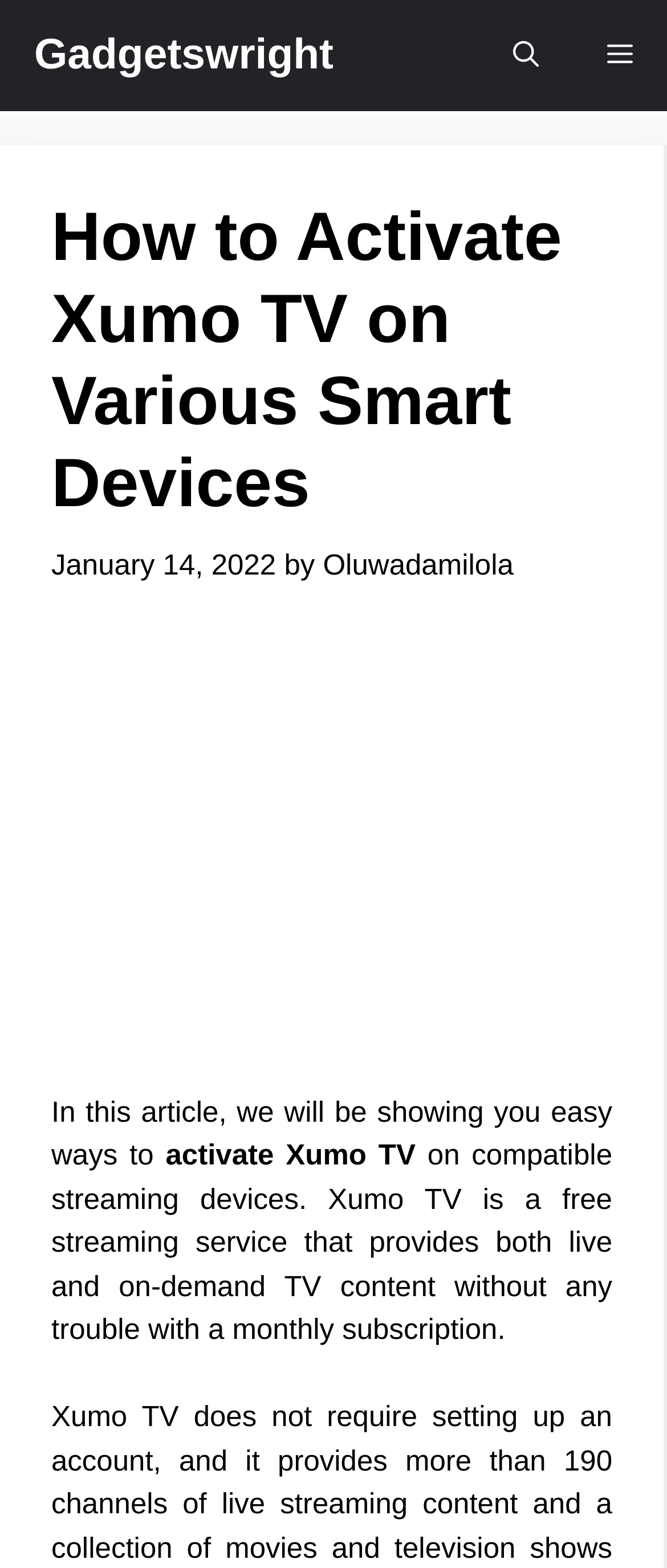What type of content does Xumo TV provide?
Please provide a single word or phrase answer based on the image.

Live and on-demand TV content